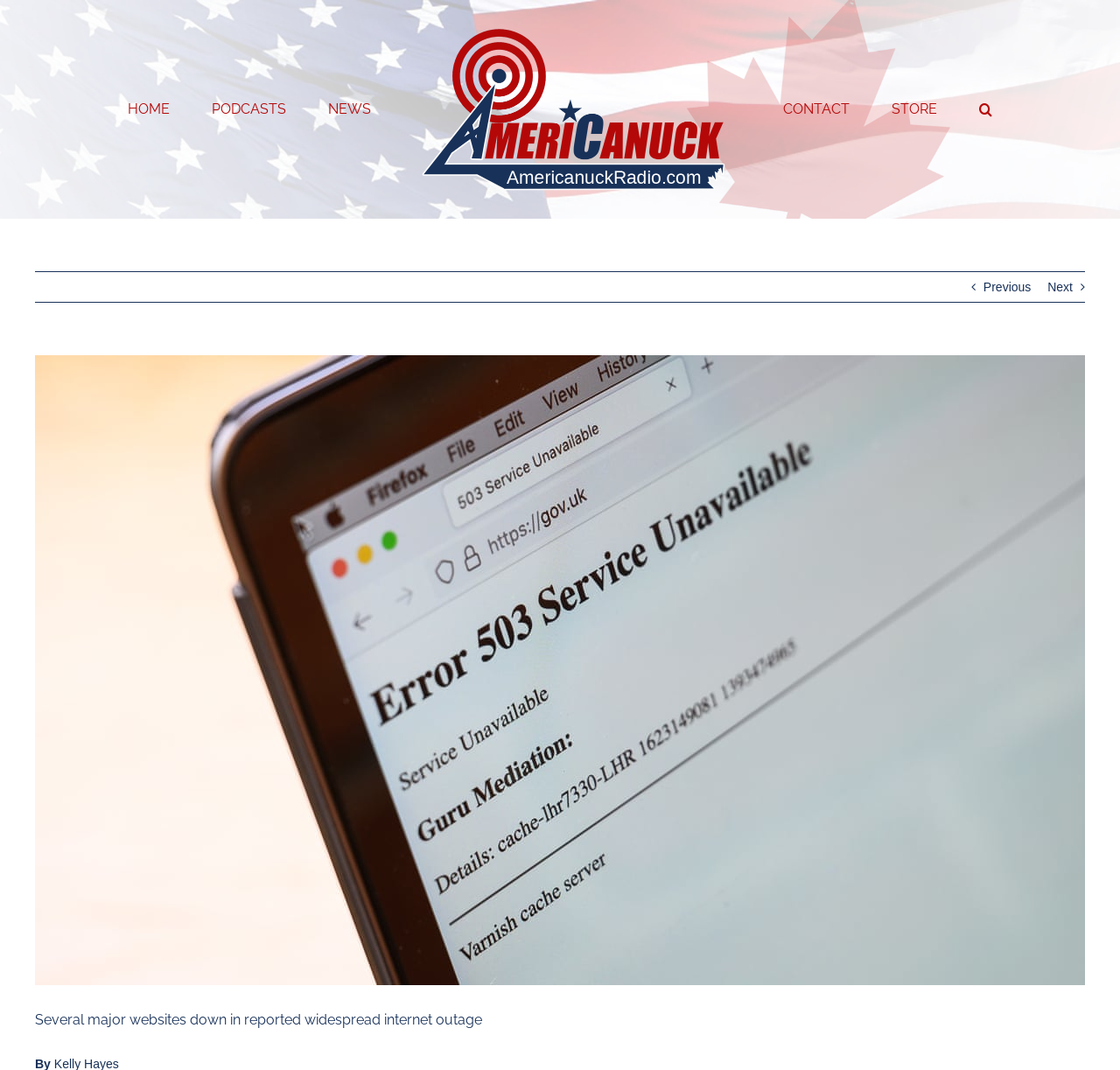Please find and provide the title of the webpage.

Several major websites down in reported widespread internet outage